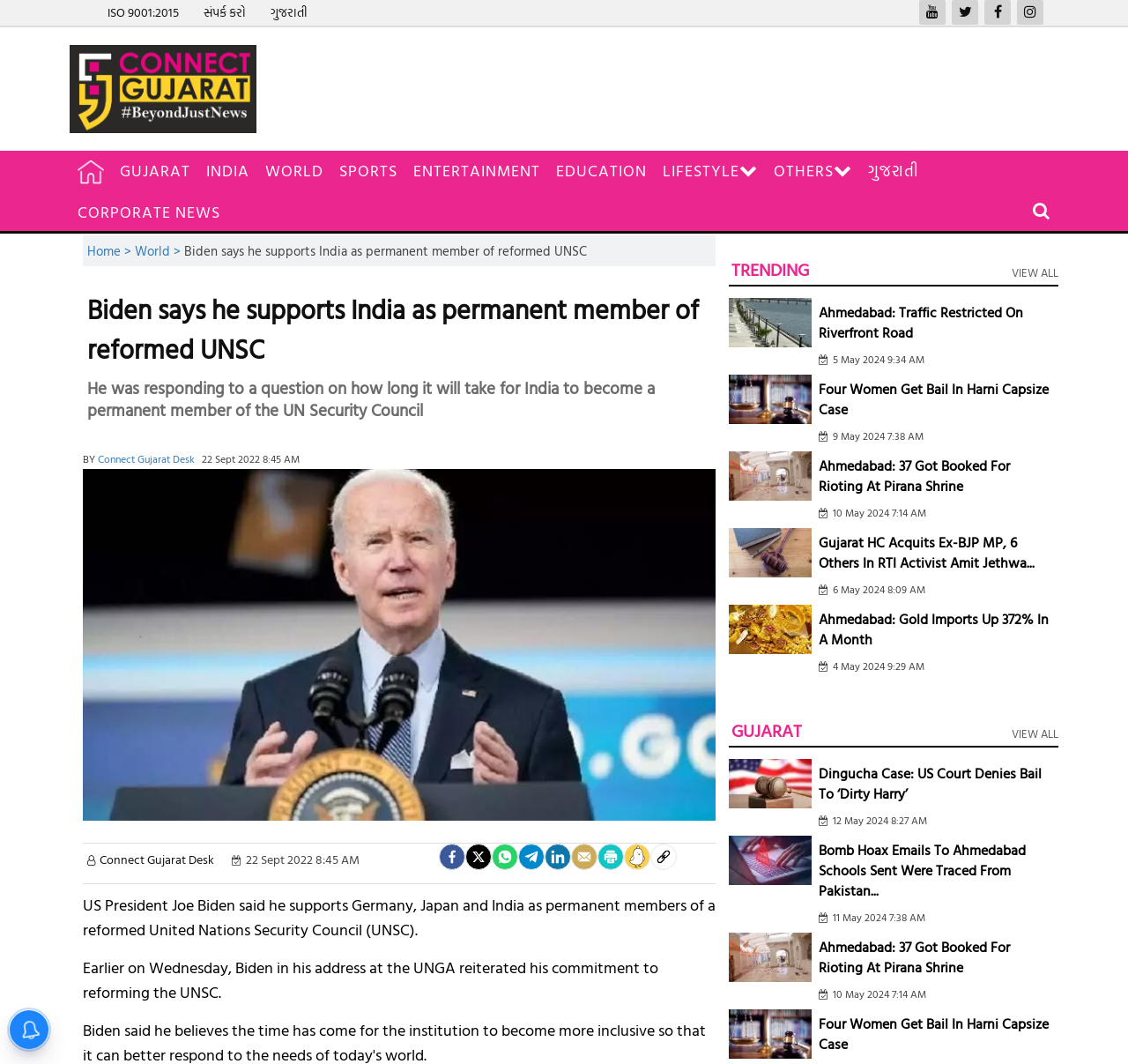Identify the bounding box coordinates for the element that needs to be clicked to fulfill this instruction: "Click on 'Home'". Provide the coordinates in the format of four float numbers between 0 and 1: [left, top, right, bottom].

None